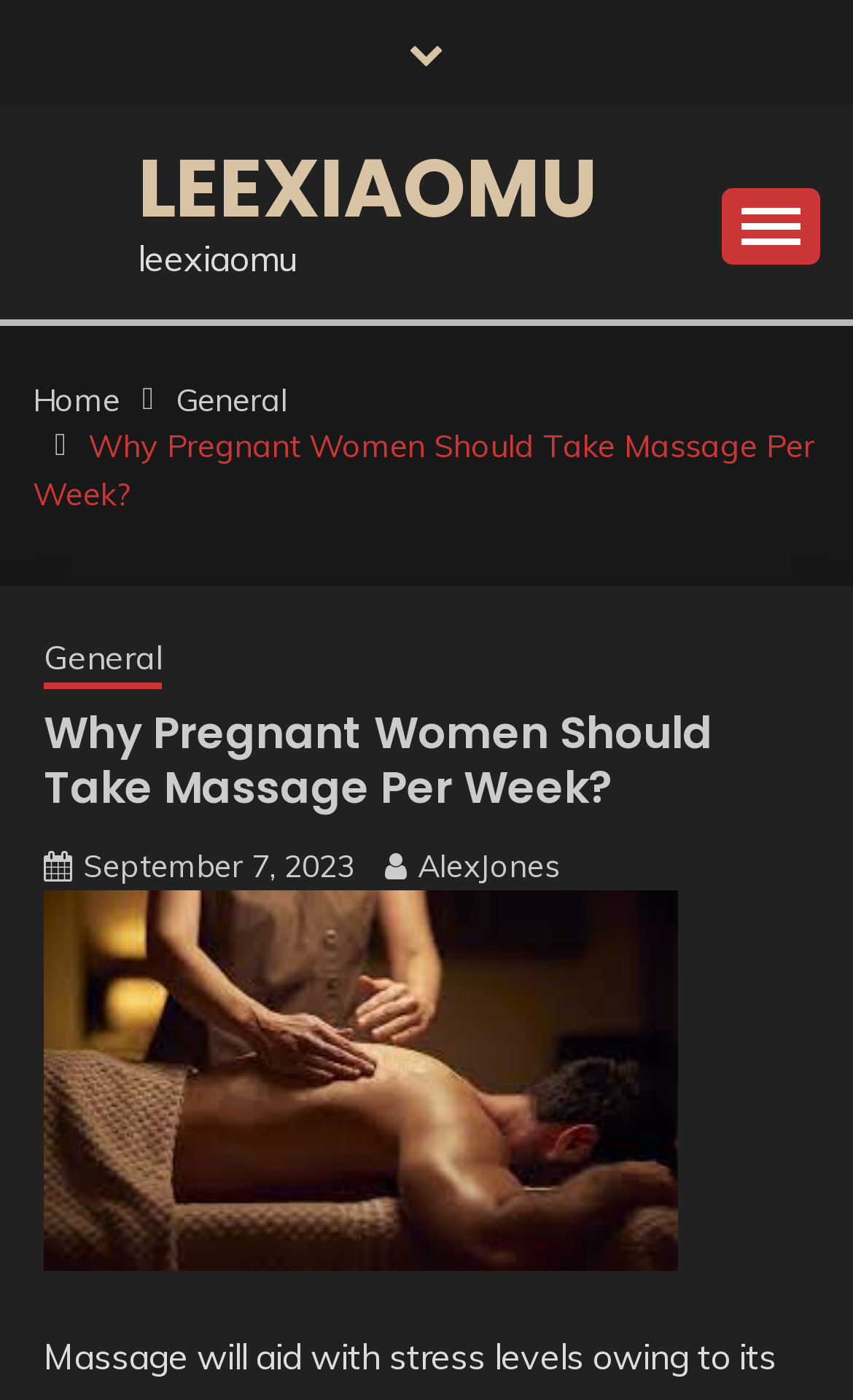Answer the question with a brief word or phrase:
When was the article published?

September 7, 2023